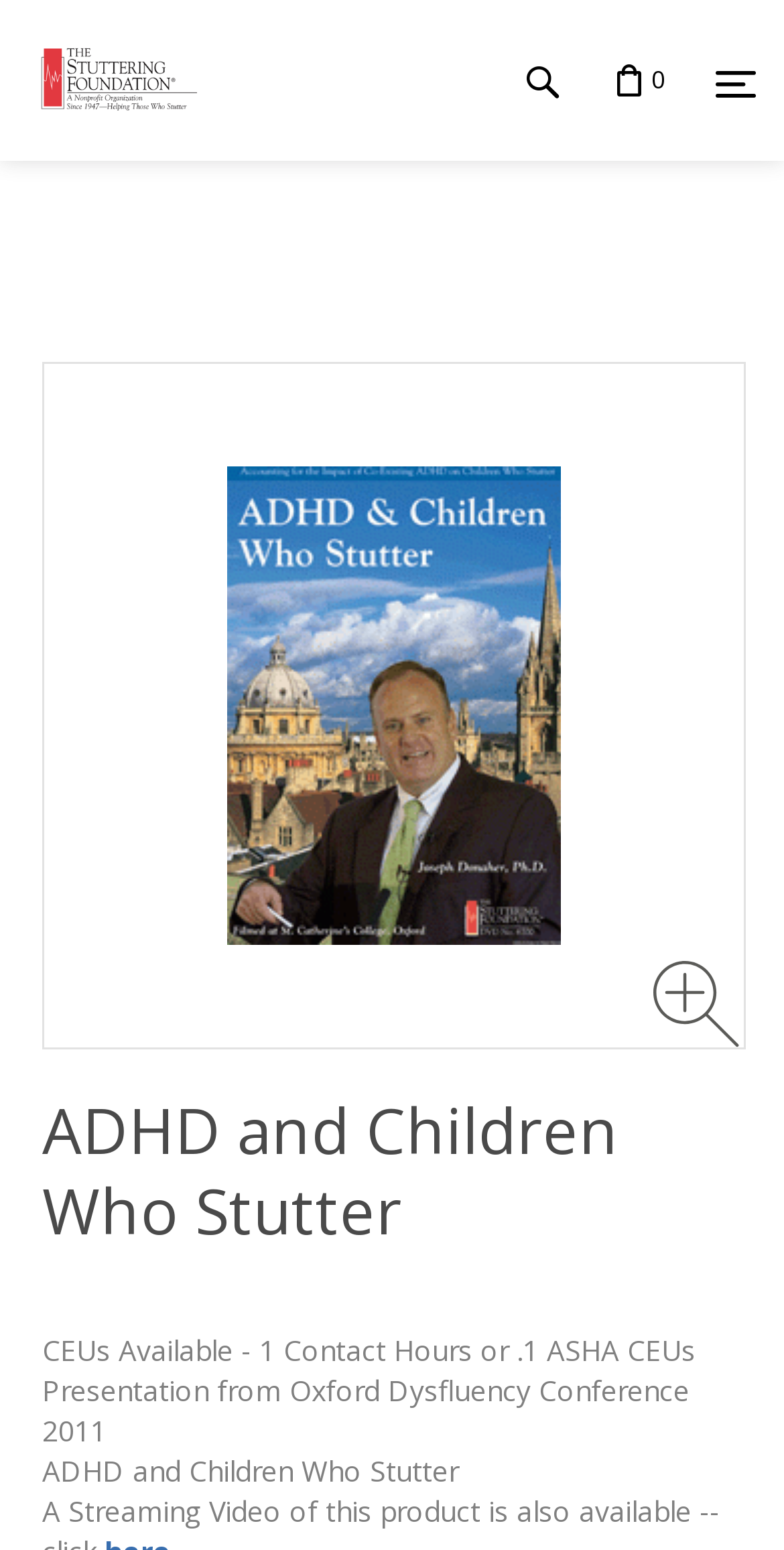What is the conference where the presentation was from?
Based on the screenshot, answer the question with a single word or phrase.

Oxford Dysfluency Conference 2011